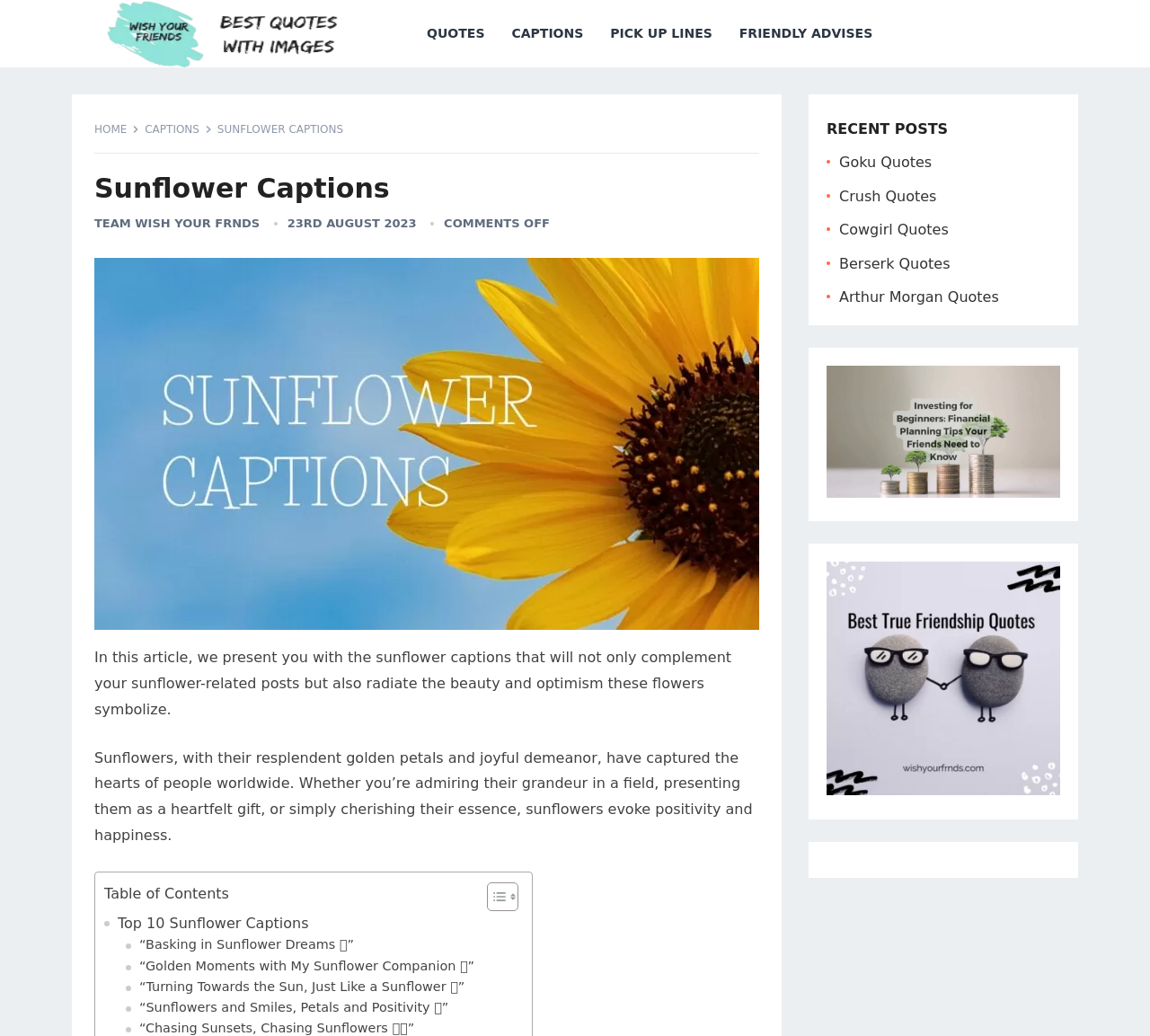Examine the image and give a thorough answer to the following question:
What is the main topic of this webpage?

The main topic of this webpage is sunflower captions, which is evident from the header 'Sunflower Captions' and the content of the webpage that provides various captions related to sunflowers.